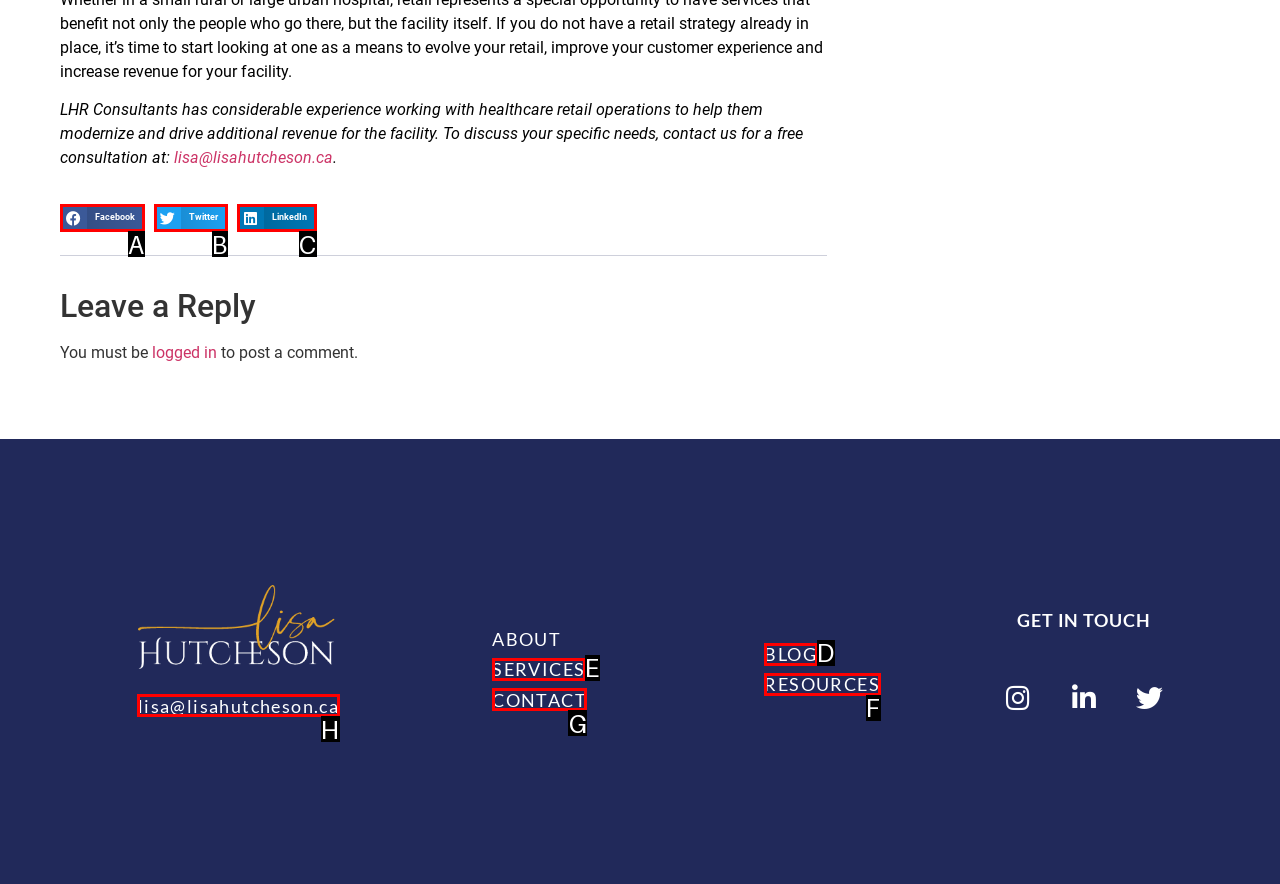Choose the option that aligns with the description: LinkedIn
Respond with the letter of the chosen option directly.

C